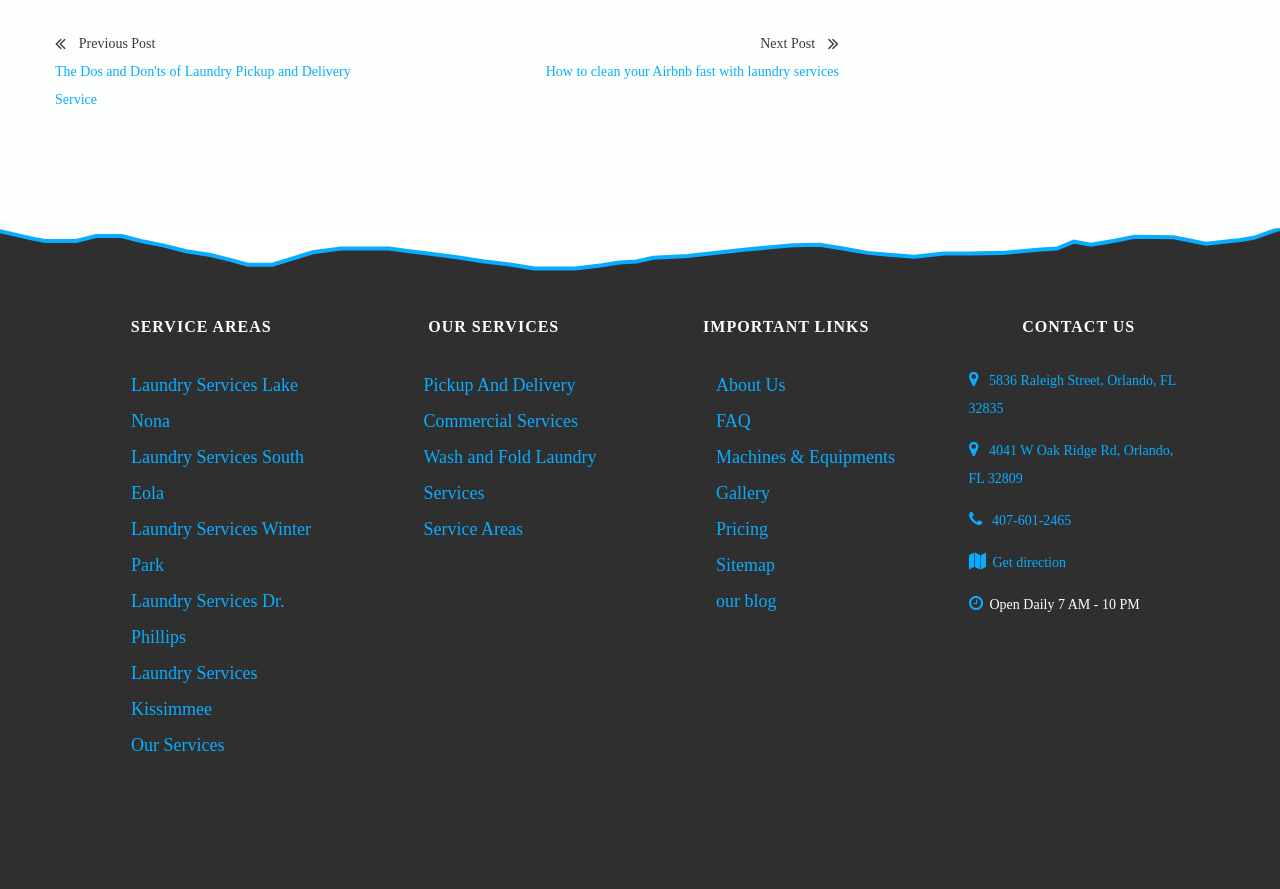Please identify the bounding box coordinates of the element's region that should be clicked to execute the following instruction: "Go to 'About Us'". The bounding box coordinates must be four float numbers between 0 and 1, i.e., [left, top, right, bottom].

[0.559, 0.422, 0.614, 0.444]